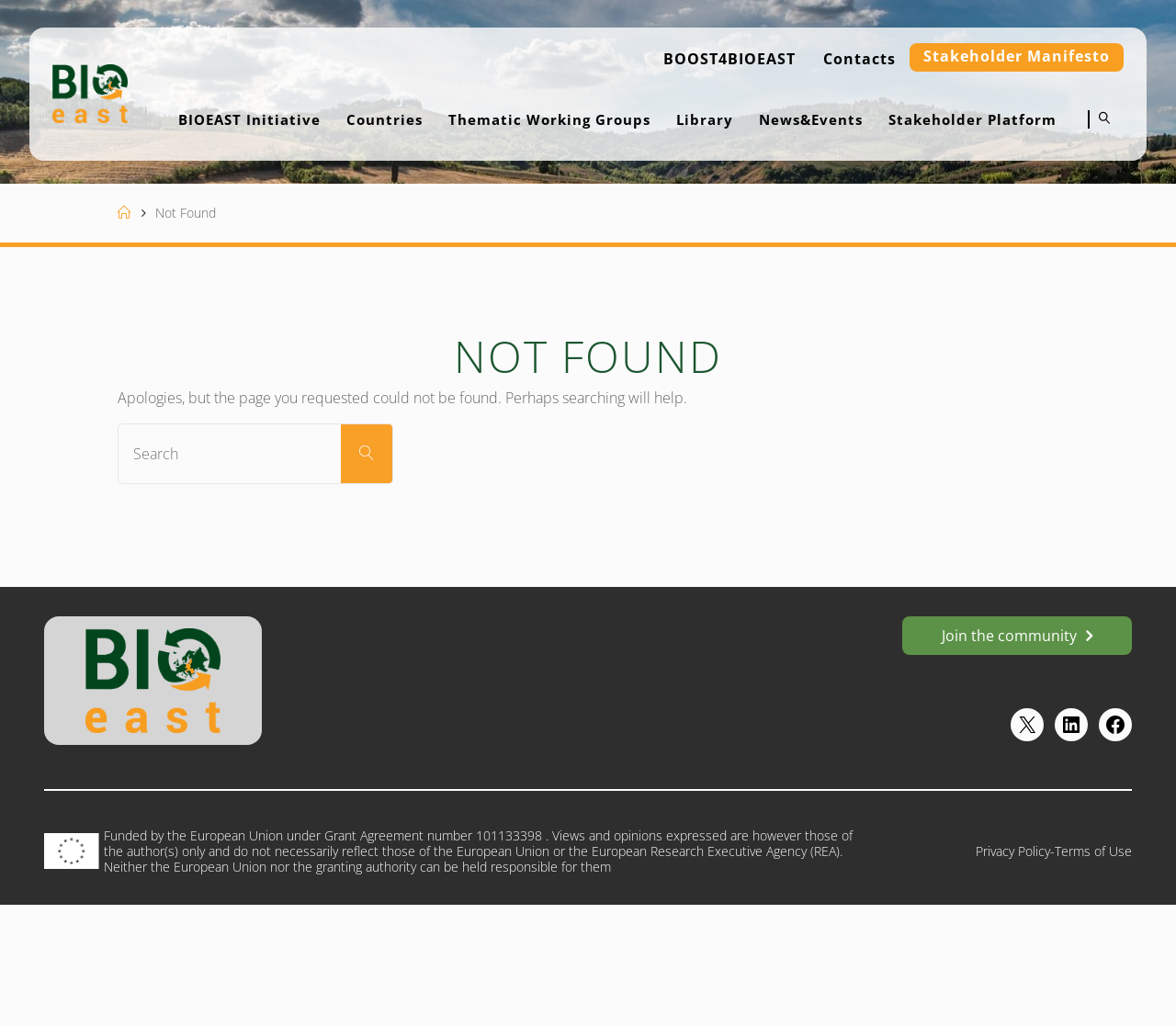Create a detailed narrative of the webpage’s visual and textual elements.

The webpage is titled "Page not found – BIOEAST" and appears to be an error page. At the top left, there is a logo image and a link to "BIOEAST". Next to it, there is a secondary menu with links to "BOOST4BIOEAST", "Contacts", and "Stakeholder Manifesto". Below this, there is a primary menu with links to various sections of the website, including "BIOEAST Initiative", "Countries", "Thematic Working Groups", "Library", "News&Events", and "Stakeholder Platform". There is also a search icon at the far right.

In the main content area, there is a heading that reads "NOT FOUND" in large text. Below this, there is a message that apologizes for the page not being found and suggests searching for the content. There is a search box with a label "Search for:" and a button to submit the search.

At the bottom of the page, there is a section with links to join the community and social media profiles, including LinkedIn and Facebook. There is also a horizontal separator line and a section with a disclaimer about the funding of the website by the European Union. This section includes a small image and a link to the "Privacy Policy-Terms of Use" page.